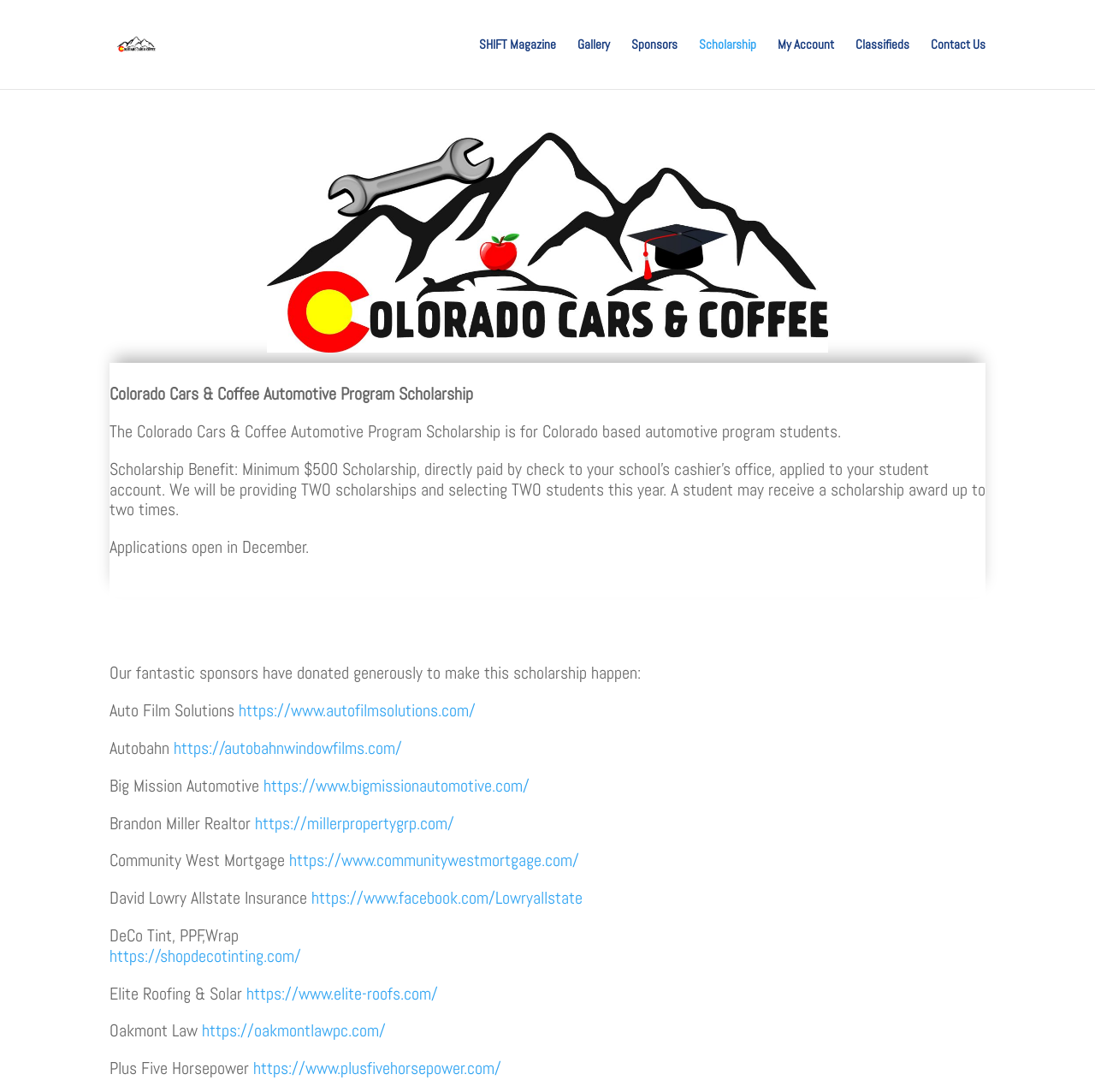Determine the bounding box coordinates for the area that should be clicked to carry out the following instruction: "Check out Auto Film Solutions sponsor".

[0.218, 0.64, 0.434, 0.661]